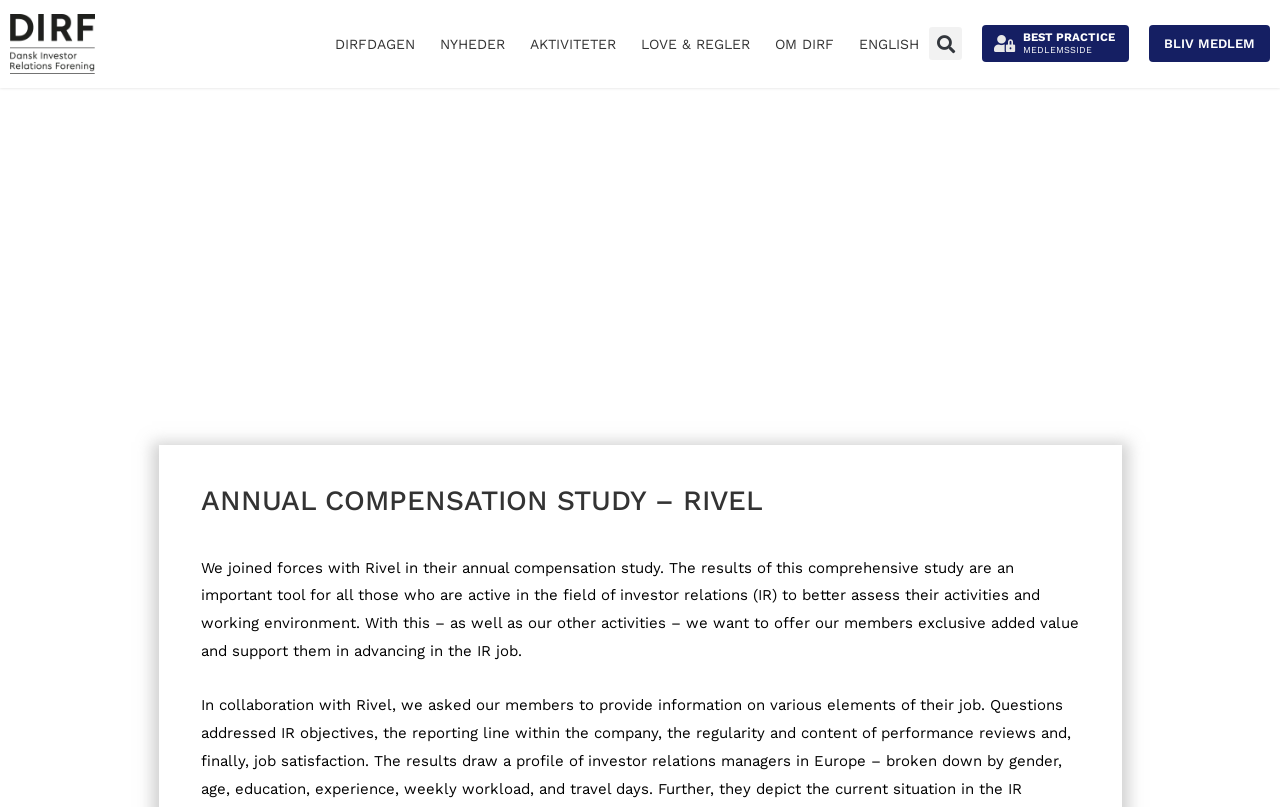Please identify the bounding box coordinates of the area that needs to be clicked to follow this instruction: "Go to DIRFDAGEN page".

[0.262, 0.042, 0.324, 0.067]